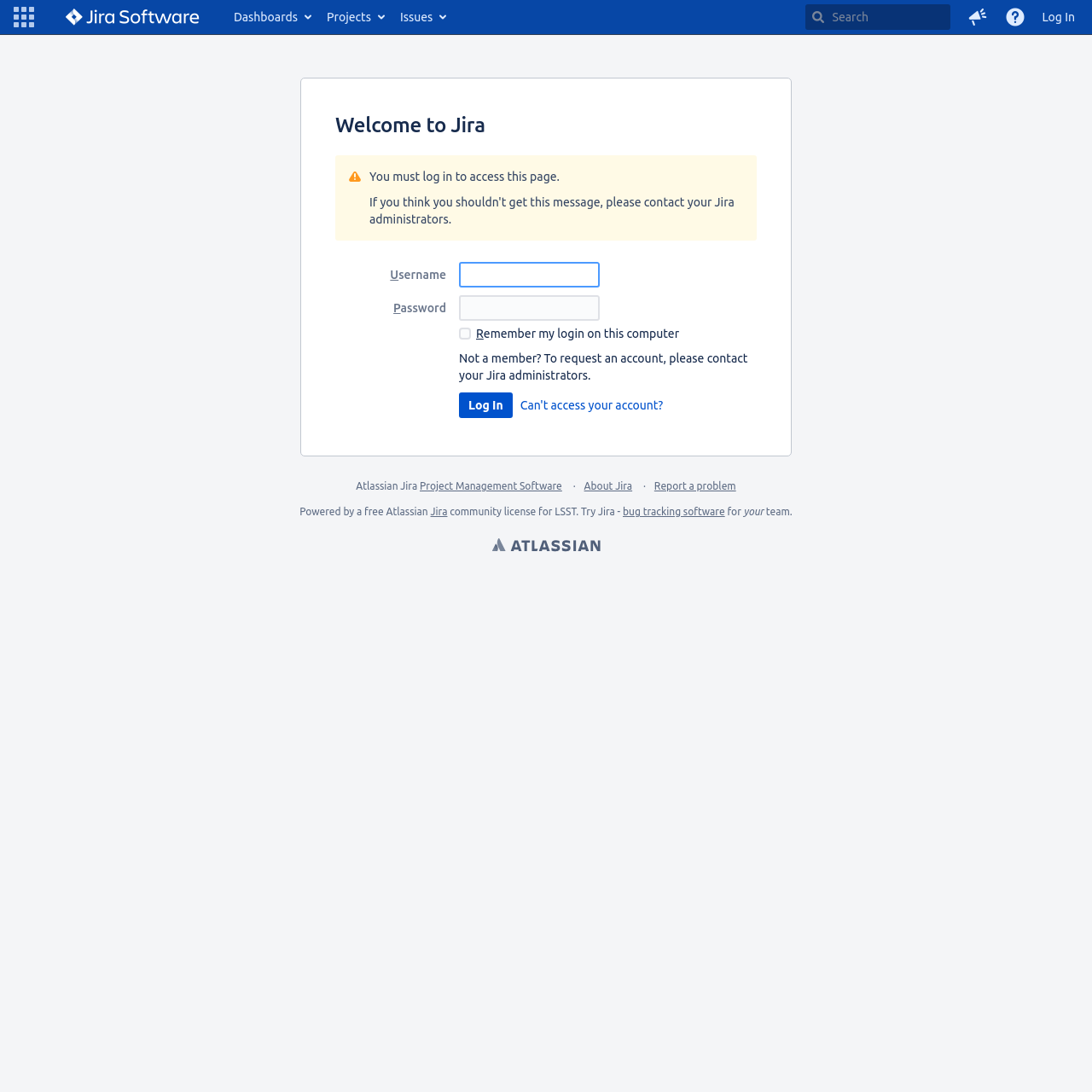Locate the UI element that matches the description About Jira in the webpage screenshot. Return the bounding box coordinates in the format (top-left x, top-left y, bottom-right x, bottom-right y), with values ranging from 0 to 1.

[0.535, 0.44, 0.579, 0.45]